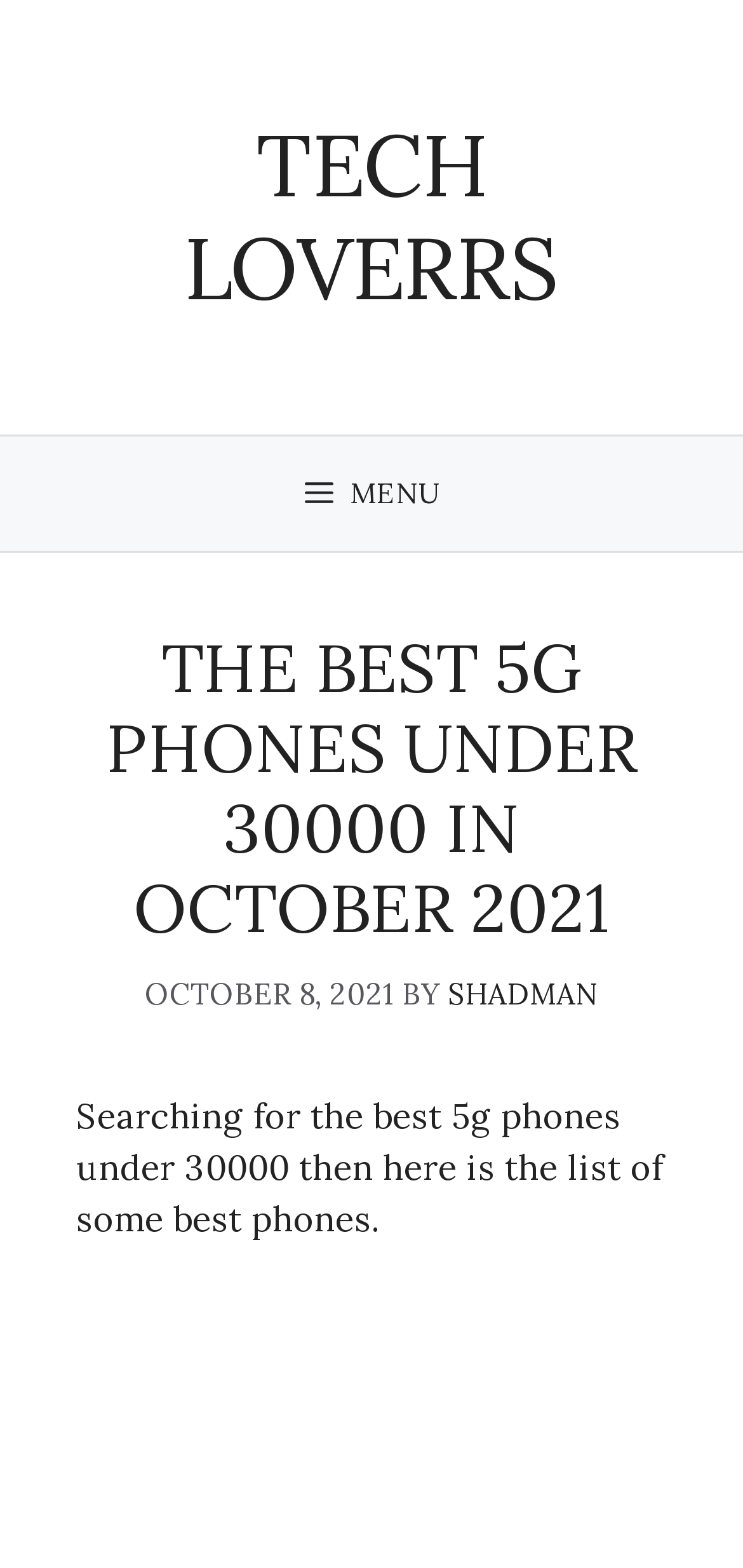Provide a short answer using a single word or phrase for the following question: 
What is the website's name?

TECH LOVERRS